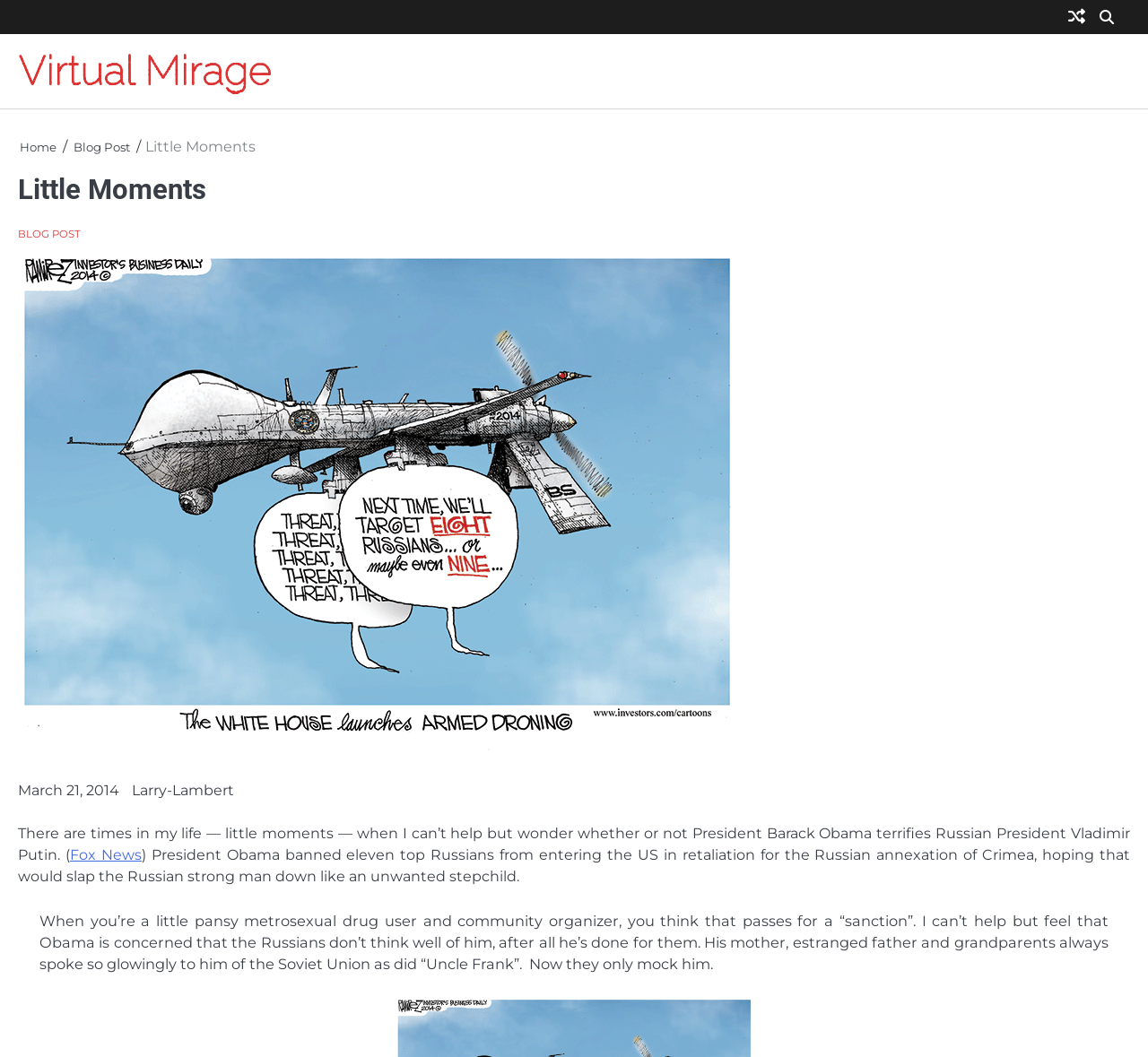Determine the bounding box coordinates of the region that needs to be clicked to achieve the task: "go to home page".

[0.017, 0.133, 0.049, 0.146]